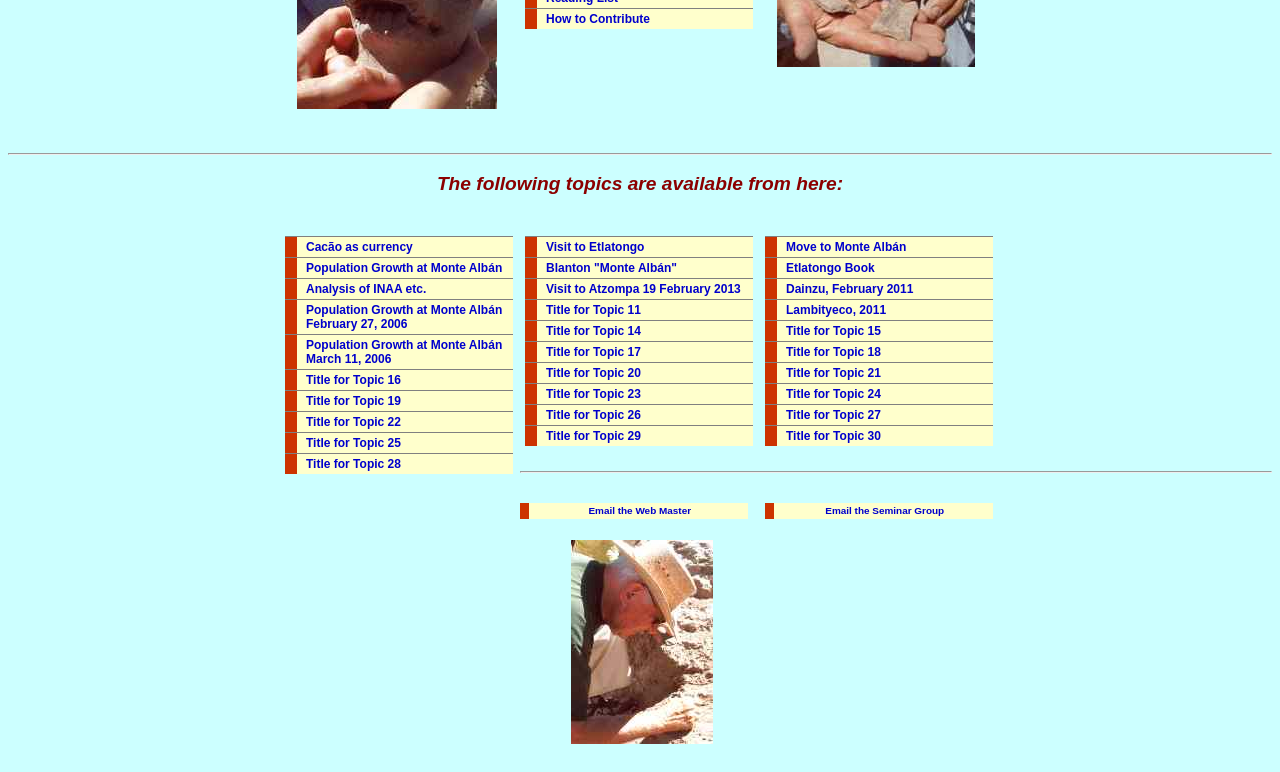Bounding box coordinates are specified in the format (top-left x, top-left y, bottom-right x, bottom-right y). All values are floating point numbers bounded between 0 and 1. Please provide the bounding box coordinate of the region this sentence describes: Title for Topic 30

[0.598, 0.552, 0.776, 0.578]